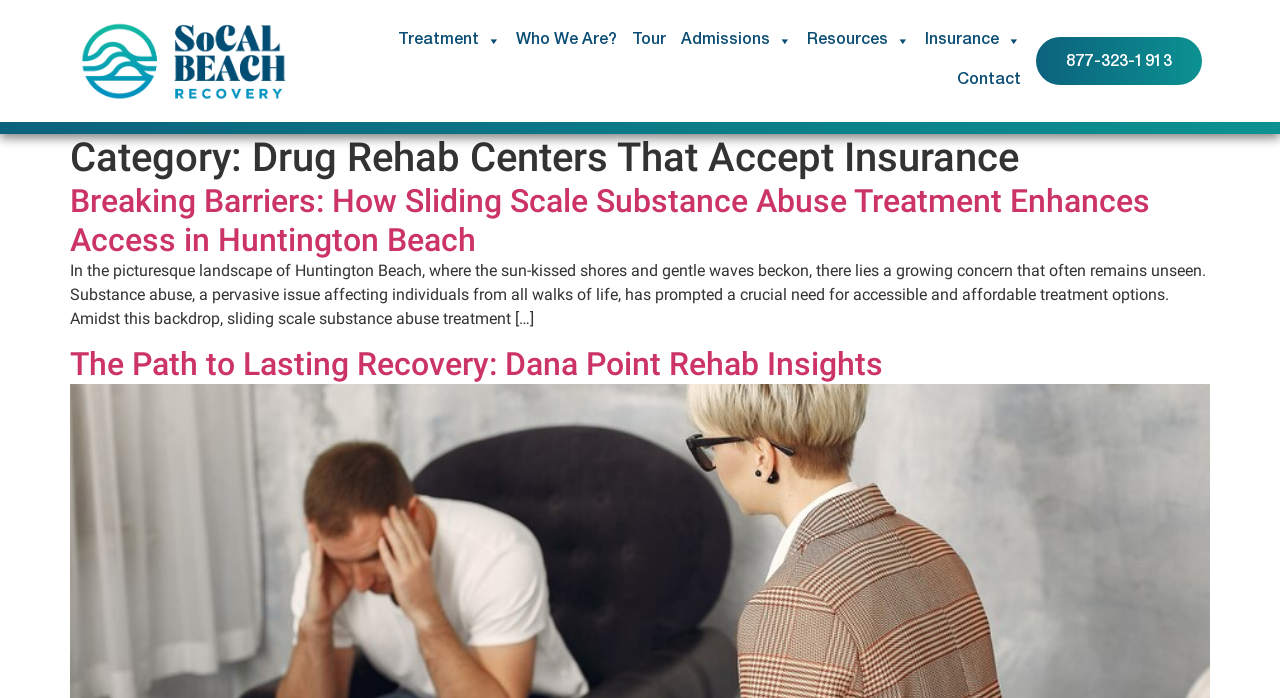Identify the bounding box coordinates of the area that should be clicked in order to complete the given instruction: "Read Breaking Barriers article". The bounding box coordinates should be four float numbers between 0 and 1, i.e., [left, top, right, bottom].

[0.055, 0.261, 0.898, 0.371]